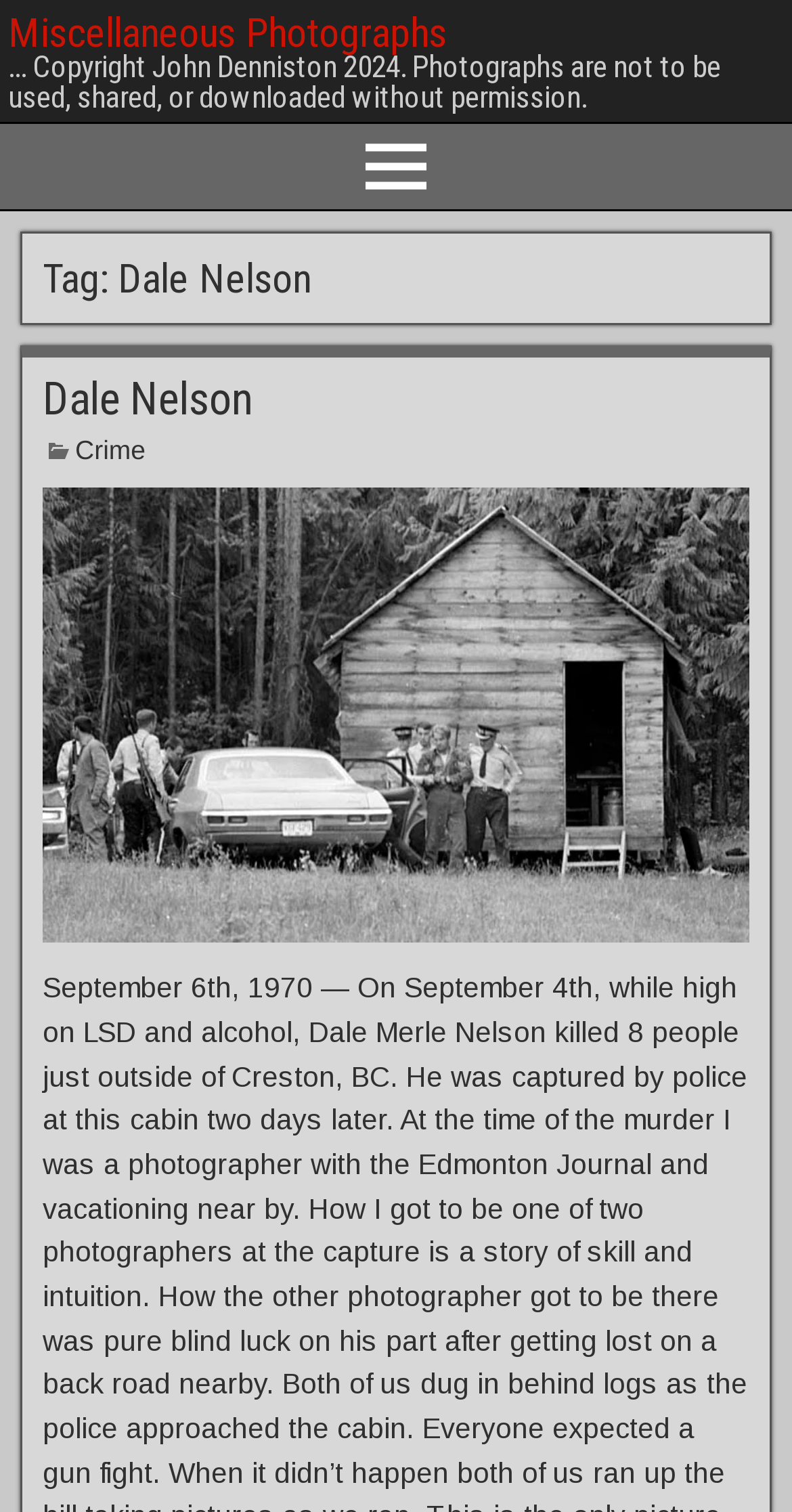What is the name of the person in the photograph?
Based on the screenshot, respond with a single word or phrase.

Dale Nelson